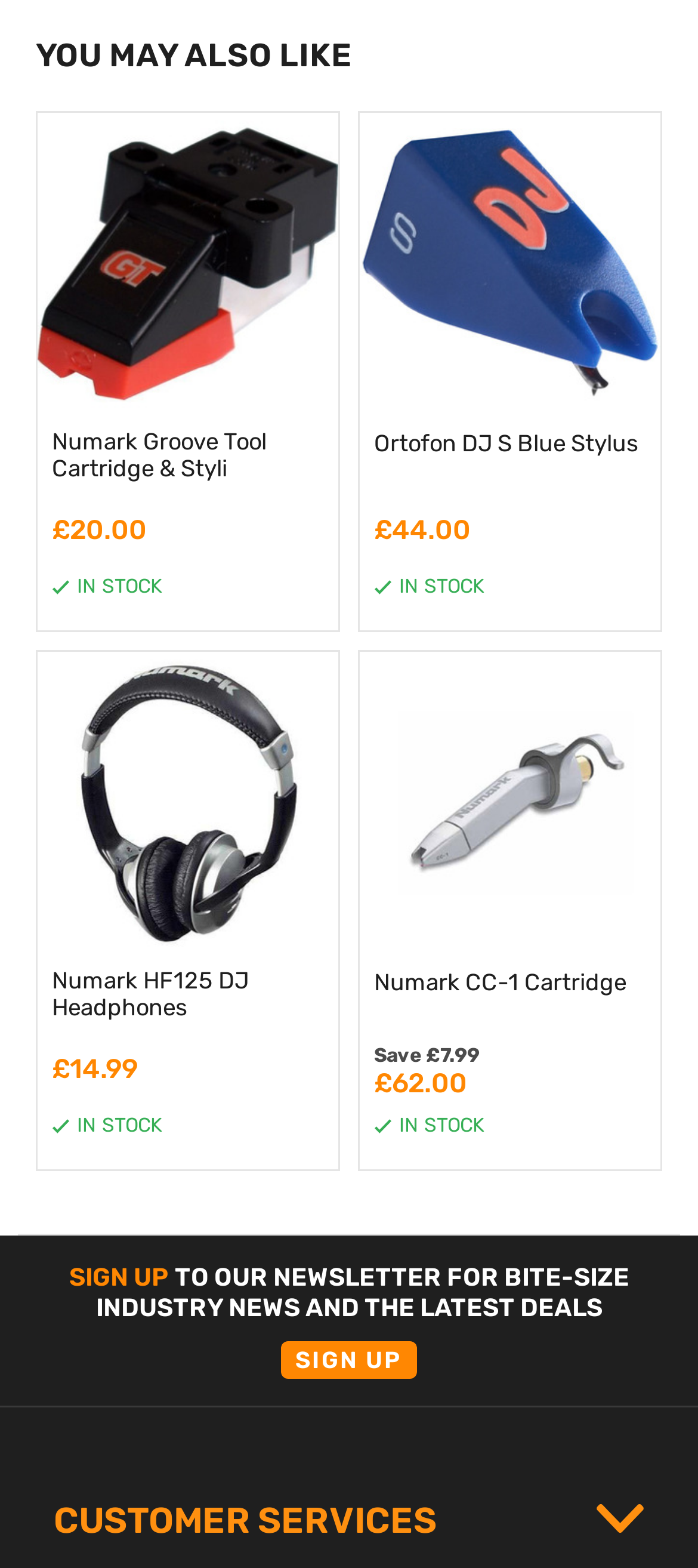Indicate the bounding box coordinates of the element that needs to be clicked to satisfy the following instruction: "View Numark Groove Tool Cartridge & Styli product". The coordinates should be four float numbers between 0 and 1, i.e., [left, top, right, bottom].

[0.054, 0.072, 0.485, 0.264]